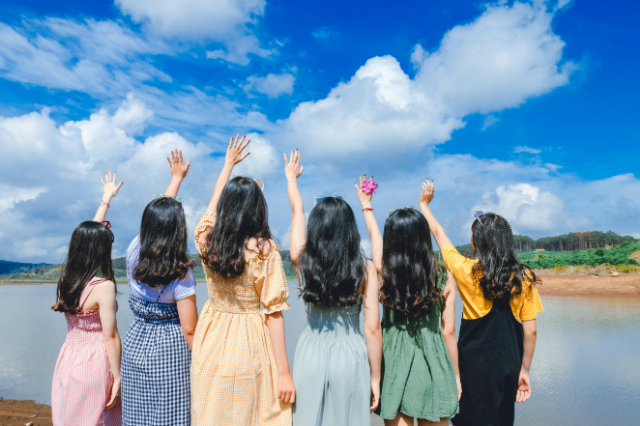Give a thorough explanation of the elements present in the image.

A group of six young women stands together in a picturesque outdoor setting, their backs to the camera, as they raise their arms joyfully toward a vivid blue sky adorned with fluffy white clouds. This vibrant scene captures a moment of camaraderie and celebration, highlighting the bond between the friends. They are dressed in a variety of stylish outfits — from a classic checkered dress to casual shorts and playful tops, each reflecting their unique personalities. Behind them, a serene body of water mirrors the clear sky, adding to the beauty of the tranquil landscape. The lush greenery in the background complements the bright colors of their attire, creating a joyful and uplifting atmosphere perfect for a day out.